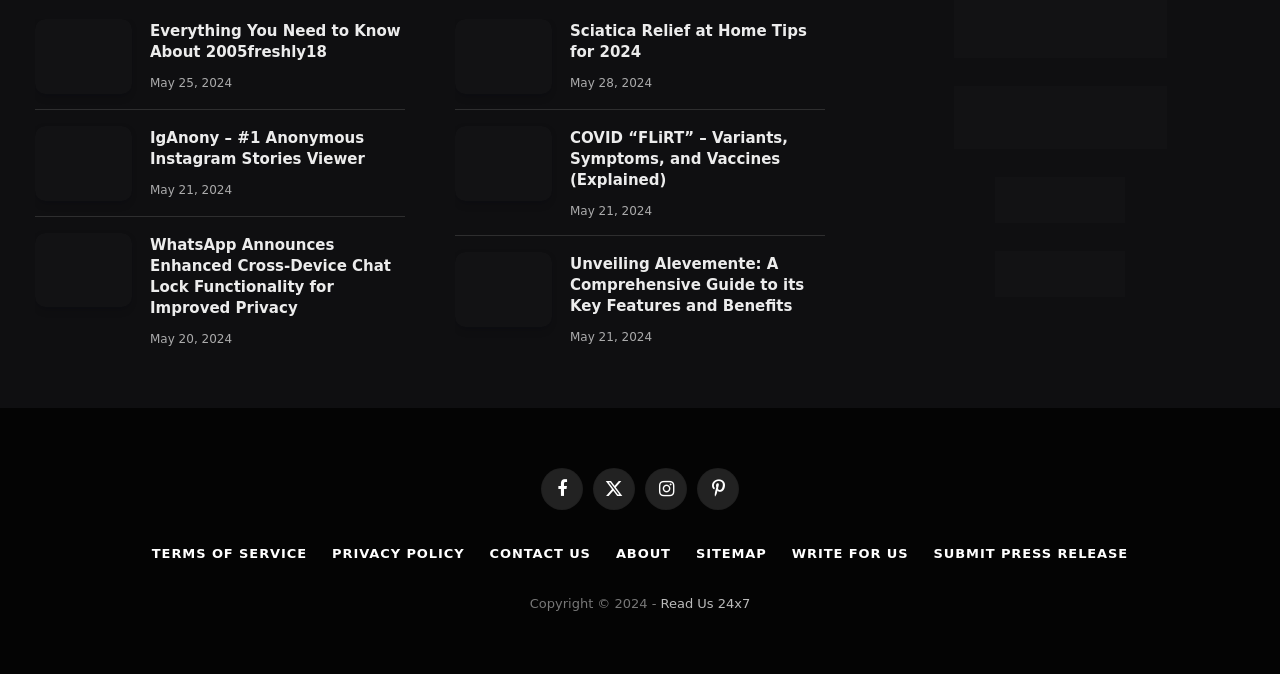Observe the image and answer the following question in detail: What is the copyright year mentioned at the bottom of the page?

The copyright year mentioned at the bottom of the page is 2024, which can be found in the StaticText element with the text 'Copyright © 2024 -'.